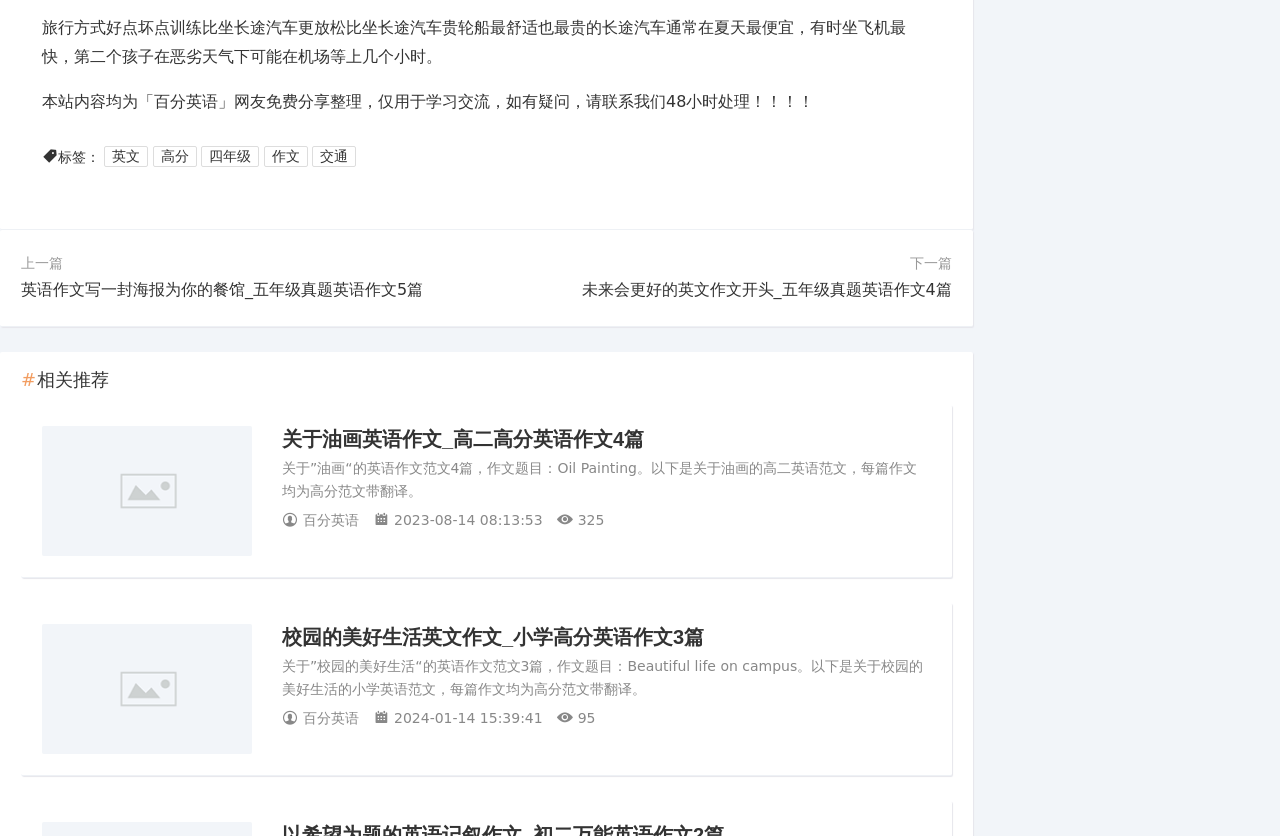Please pinpoint the bounding box coordinates for the region I should click to adhere to this instruction: "Click the link labeled '英文'".

[0.082, 0.175, 0.116, 0.2]